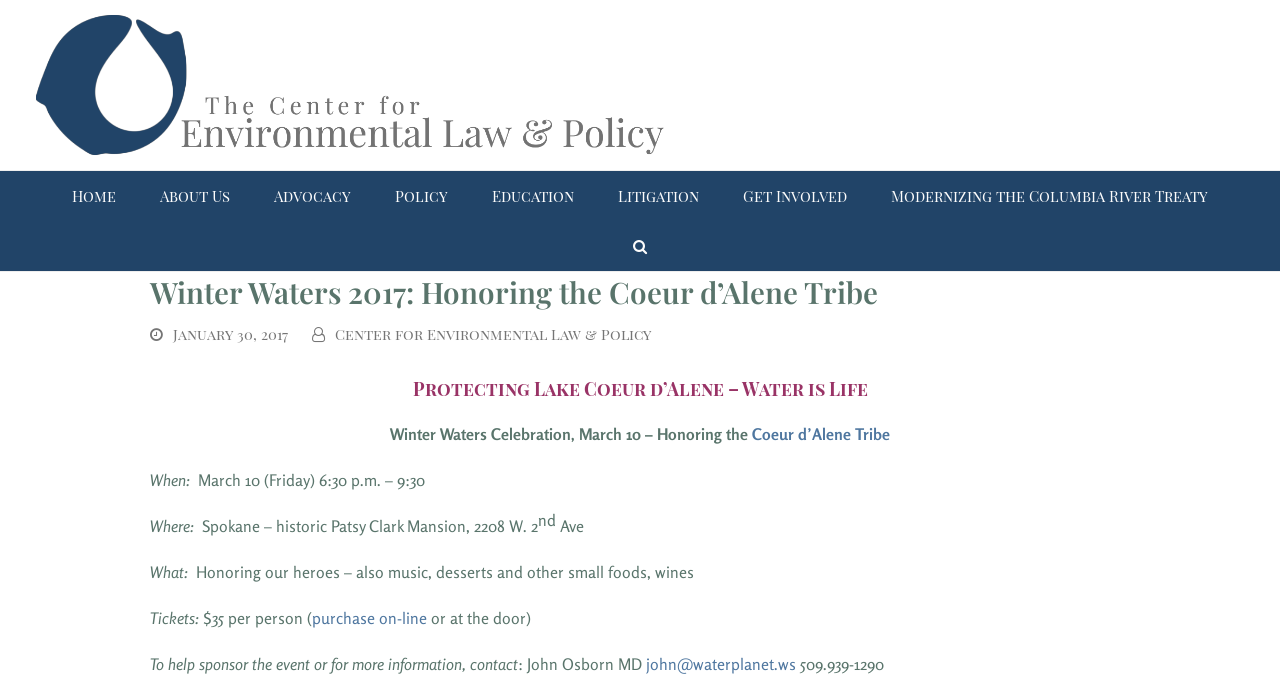Write an extensive caption that covers every aspect of the webpage.

The webpage is about the Winter Waters 2017 event, specifically honoring the Coeur d'Alene Tribe, organized by the Center for Environmental Law & Policy. 

At the top left, there is a logo of the Center for Environmental Law & Policy, which is an image with a link to the organization's website. 

Below the logo, there is a main navigation menu with 8 links: Home, About Us, Advocacy, Policy, Education, Litigation, Get Involved, and Modernizing the Columbia River Treaty. 

On the right side of the navigation menu, there is a search button. 

The main content of the webpage is divided into sections. The first section has a heading "Winter Waters 2017: Honoring the Coeur d'Alene Tribe" and a subheading "Protecting Lake Coeur d’Alene – Water is Life". 

Below the headings, there is a section with details about the Winter Waters Celebration event, including the date, time, location, and a brief description of the event. 

The event details are organized into sections with labels "When:", "Where:", "What:", and "Tickets:". The "What:" section describes the event as honoring heroes, with music, desserts, and other small foods, and wines. The "Tickets:" section provides information on ticket prices and how to purchase them. 

At the bottom of the page, there is a section with contact information for sponsorship or more information about the event, including an email address and phone number.